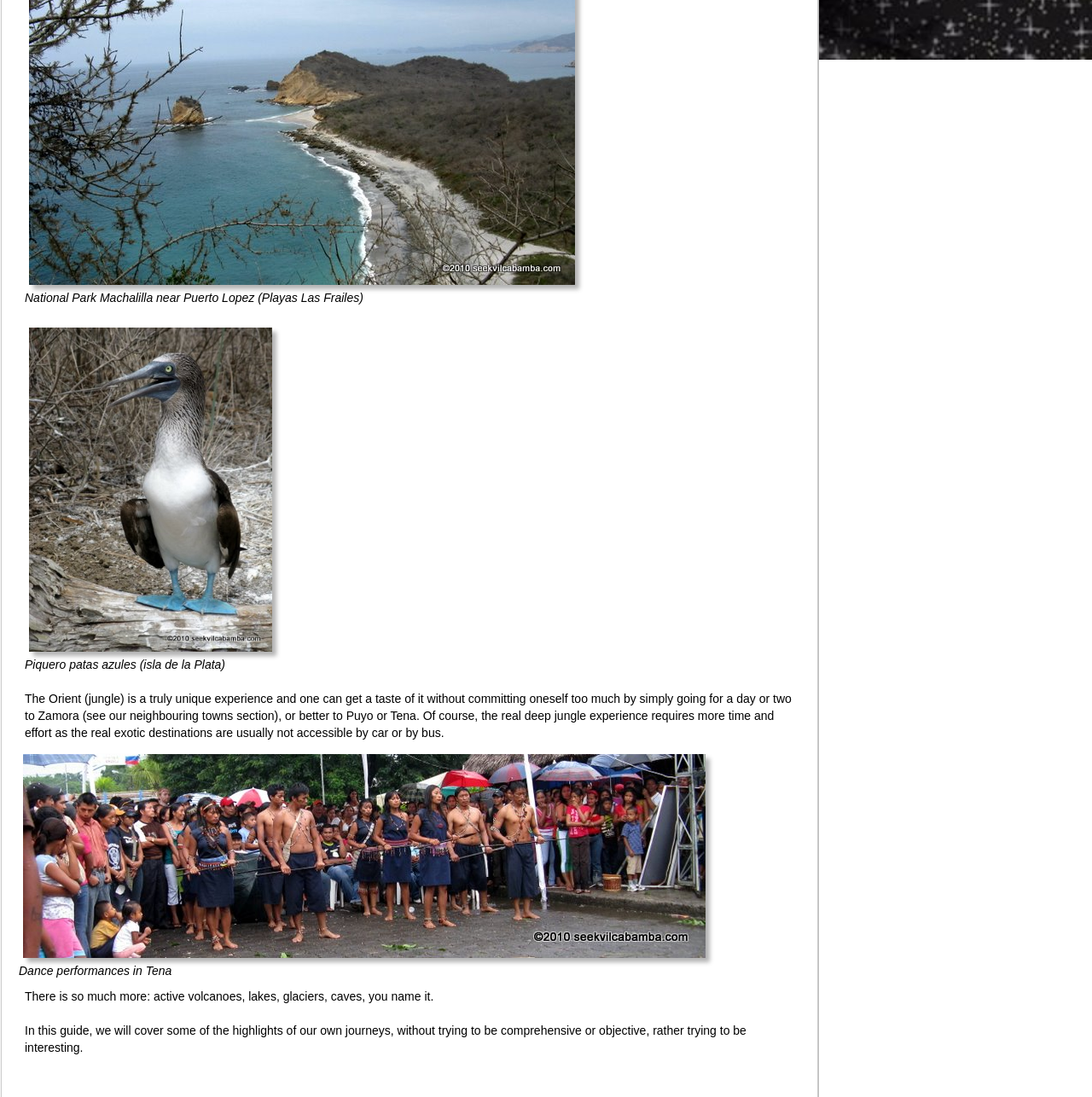Use a single word or phrase to answer this question: 
What is the name of the island mentioned?

Isla de la Plata